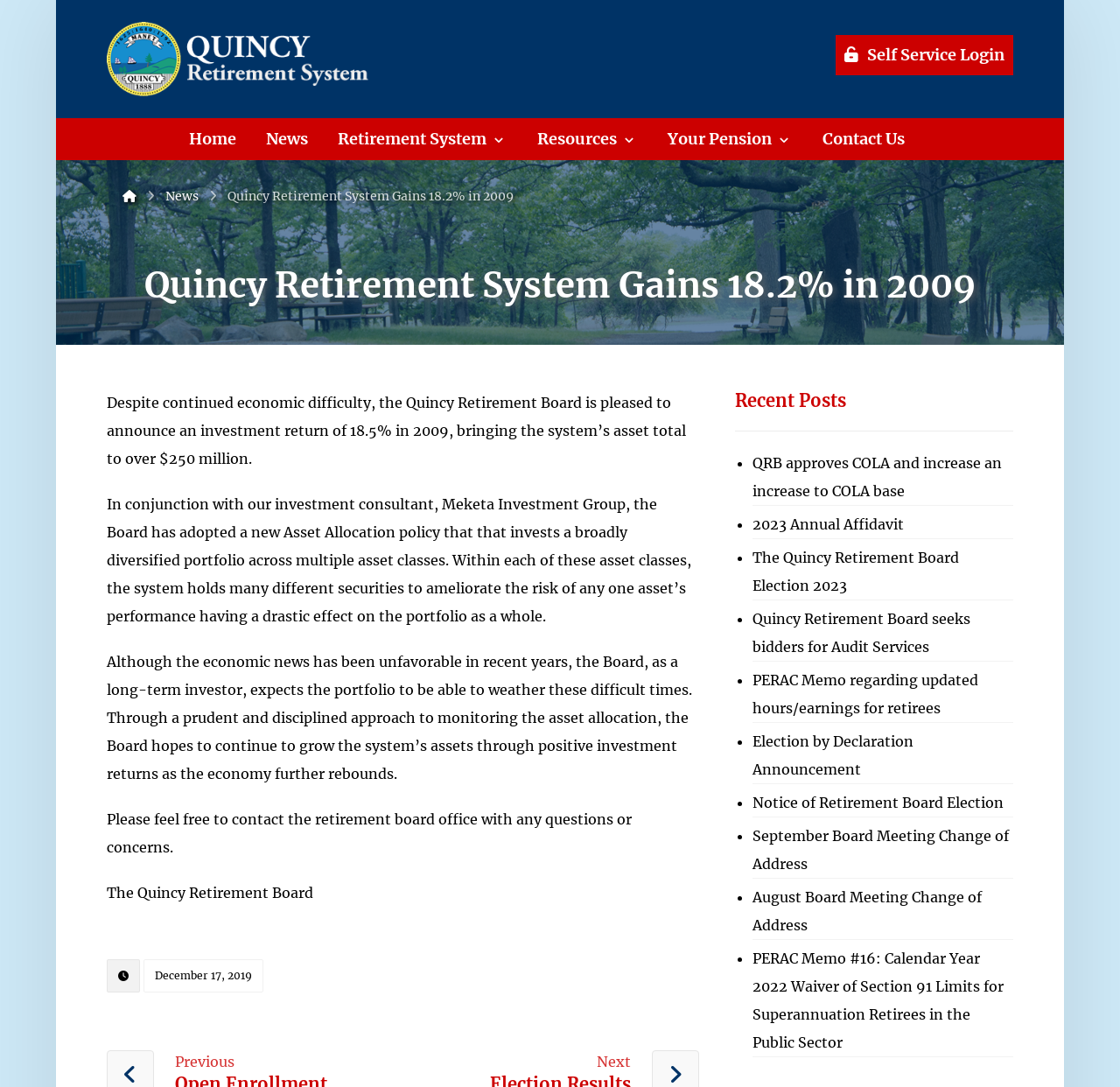Create a detailed narrative describing the layout and content of the webpage.

The webpage is about the Quincy Retirement System, with a focus on its investment returns and news. At the top, there is a logo and a link to the "Quincy Retirement System" on the left, and a "Self Service Login" link on the right. Below this, there is a navigation menu with links to "Home", "News", "Retirement System", "Resources", "Your Pension", and "Contact Us".

The main content of the page is a news article titled "Quincy Retirement System Gains 18.2% in 2009". The article announces the system's investment return of 18.5% in 2009, bringing the system's asset total to over $250 million. It also discusses the system's asset allocation policy and its expectations for future investment returns.

Below the article, there are several paragraphs of text, including a message from the Quincy Retirement Board, a note about contacting the board office, and a publication date of December 17, 2019. There are also links to "Previous Open Enrollment" and "Next Election Results".

On the right side of the page, there is a section titled "Recent Posts" with a list of links to various news articles, including "QRB approves COLA and increase to COLA base", "2023 Annual Affidavit", and several others.